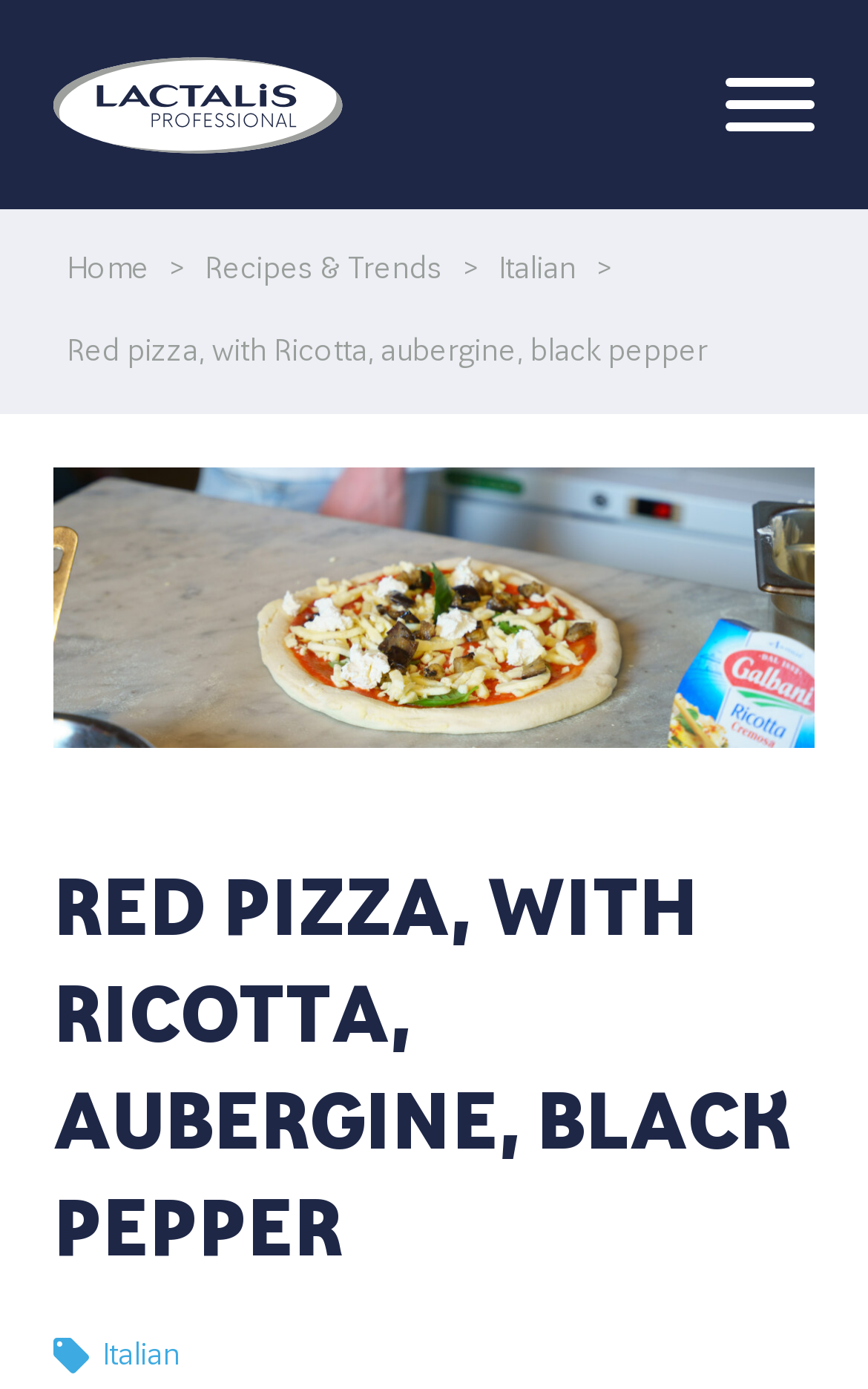What is the color of the pepper?
Please use the visual content to give a single word or phrase answer.

Black